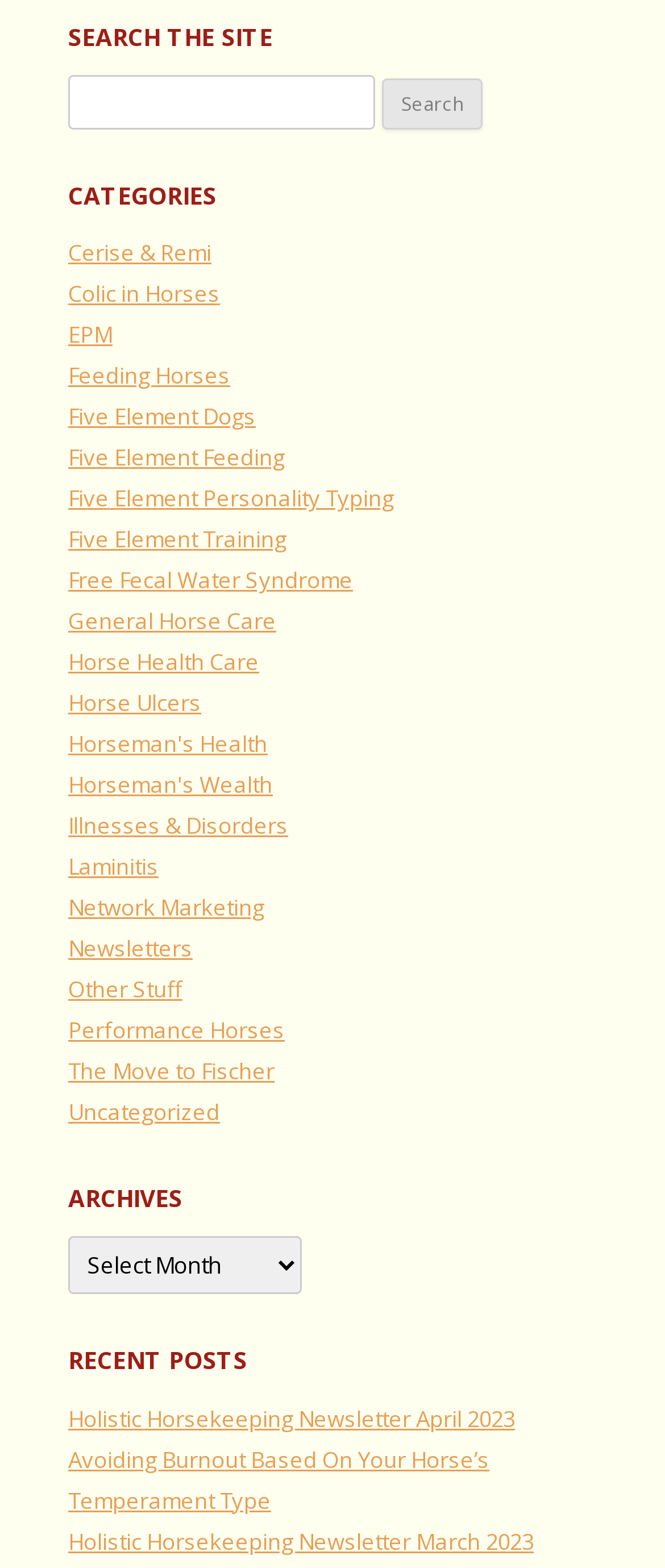Please predict the bounding box coordinates (top-left x, top-left y, bottom-right x, bottom-right y) for the UI element in the screenshot that fits the description: Holistic Horsekeeping Newsletter March 2023

[0.103, 0.973, 0.803, 0.992]